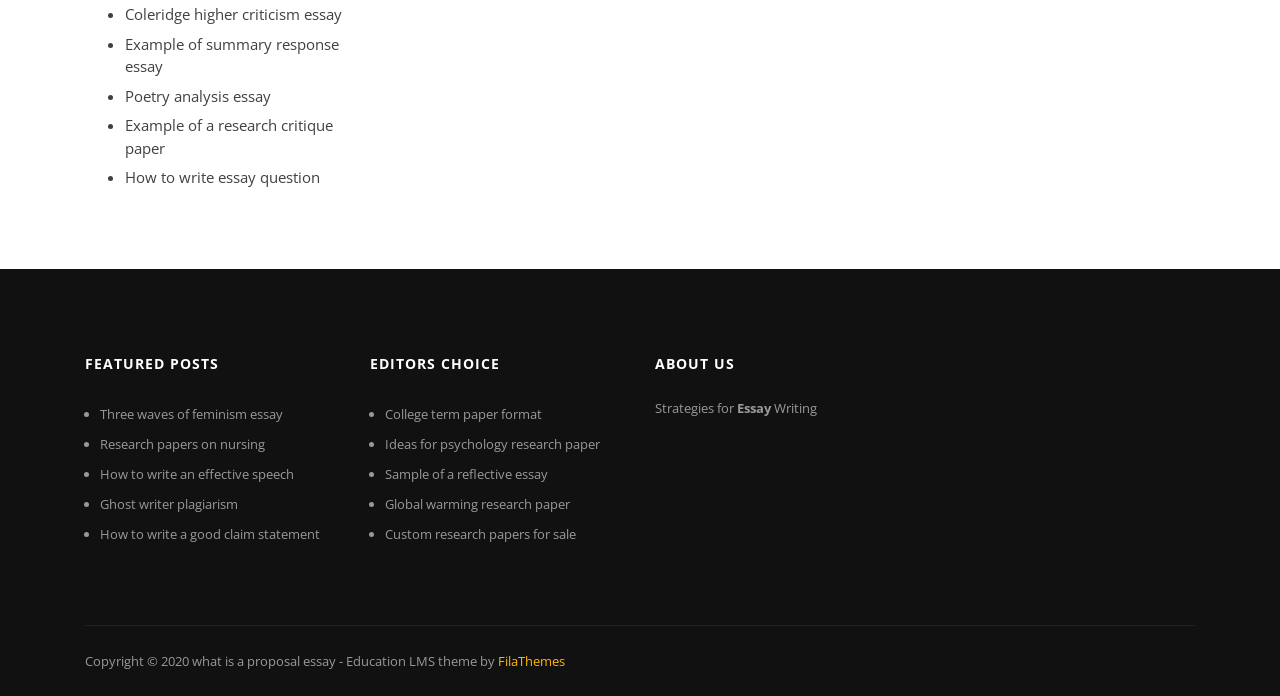Consider the image and give a detailed and elaborate answer to the question: 
How many links are under FEATURED POSTS?

I counted the number of links under the 'FEATURED POSTS' heading, which are 'Three waves of feminism essay', 'Research papers on nursing', 'How to write an effective speech', 'Ghost writer plagiarism', and 'How to write a good claim statement'. There are 5 links in total.